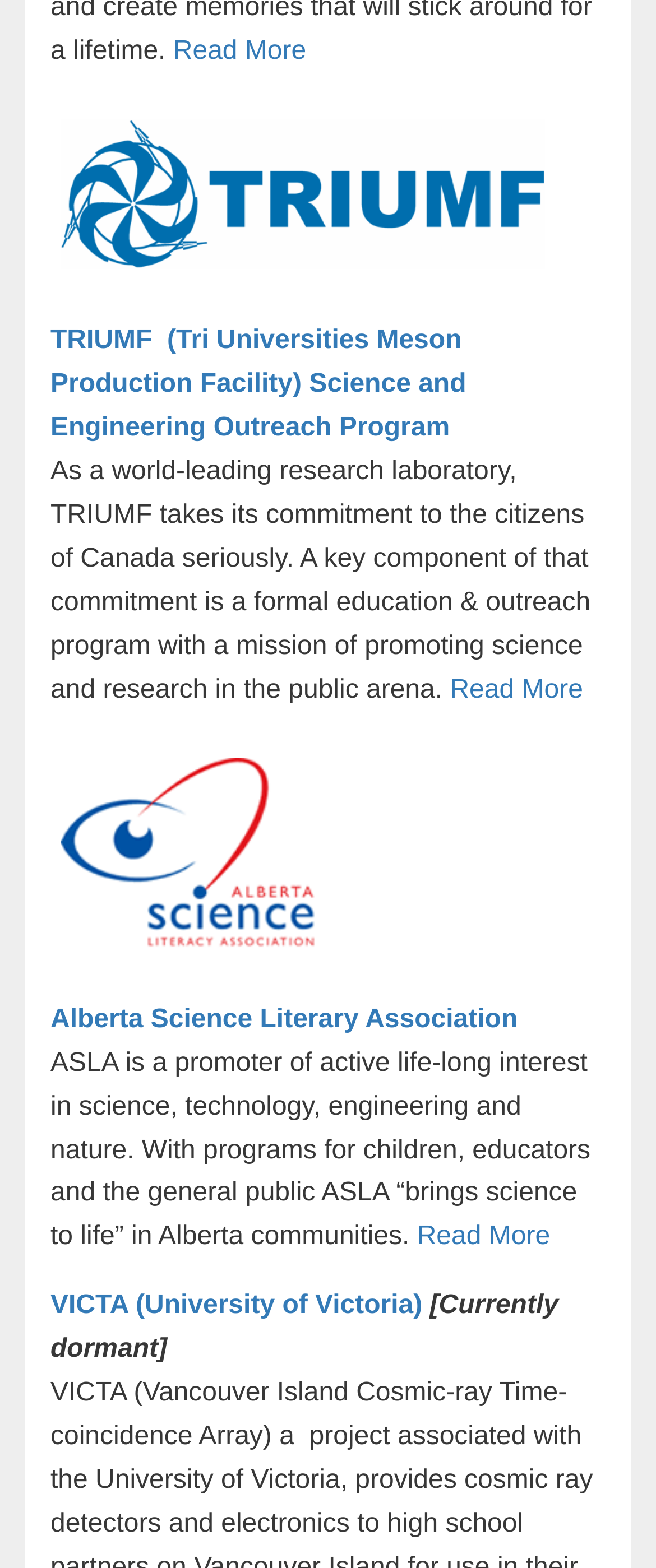Locate the bounding box coordinates of the clickable element to fulfill the following instruction: "Visit the VICTA University of Victoria". Provide the coordinates as four float numbers between 0 and 1 in the format [left, top, right, bottom].

[0.077, 0.824, 0.644, 0.842]